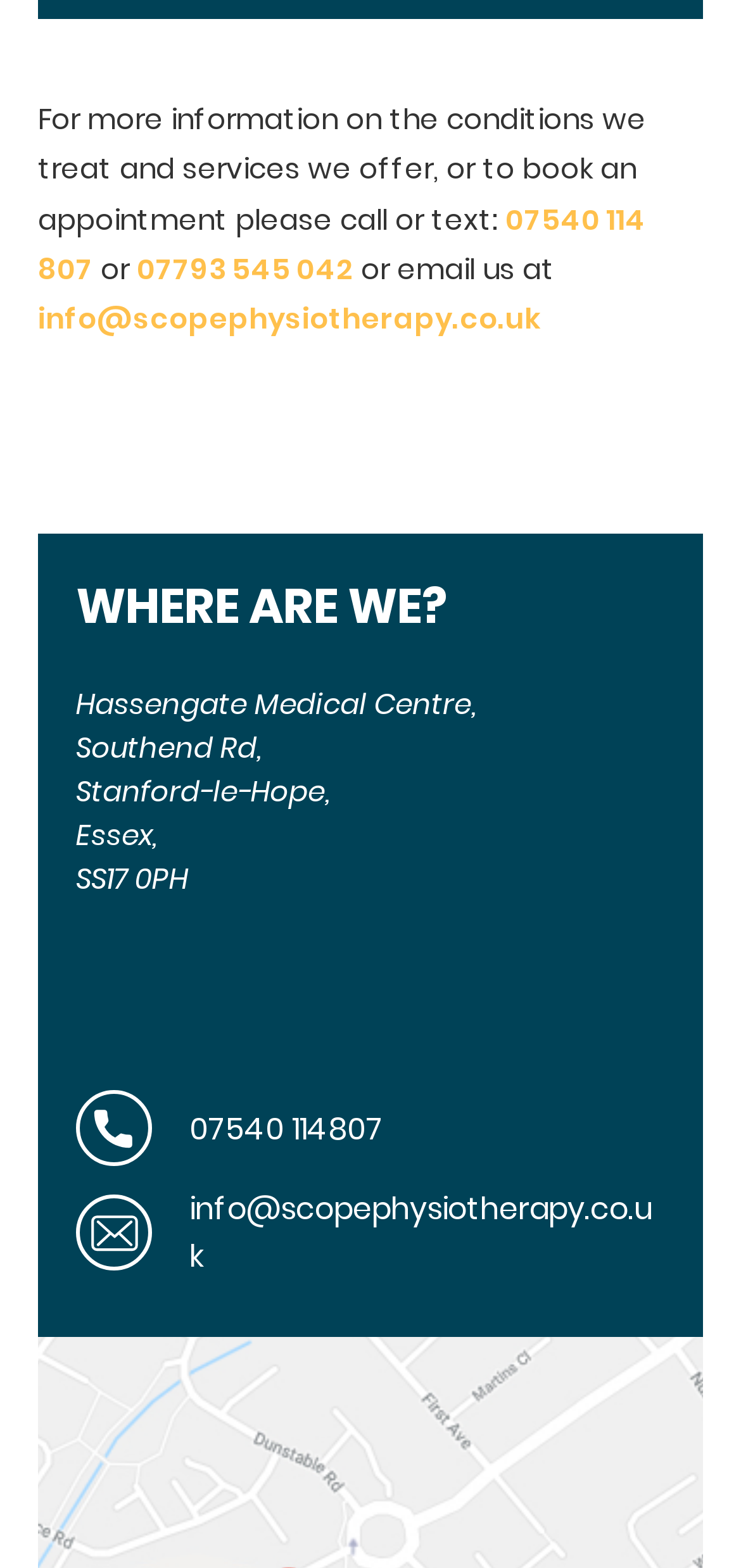Provide a brief response to the question below using a single word or phrase: 
What is the postcode of the medical centre?

SS17 0PH